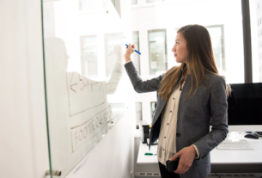Provide a comprehensive description of the image.

In a modern office space filled with natural light, a young woman stands confidently in front of a glass whiteboard. Dressed in a stylish blazer and a buttoned shirt, she is actively engaged in brainstorming or explaining ideas, using a blue marker to write on the transparent surface. The reflection of her figure and the office surroundings can be seen in the glass, creating an engaging visual dynamic. This scene captures the essence of collaborative work and creative problem-solving, where clear communication and innovative thinking take center stage. In the background, sleek office equipment suggests a professional environment aimed at productivity.